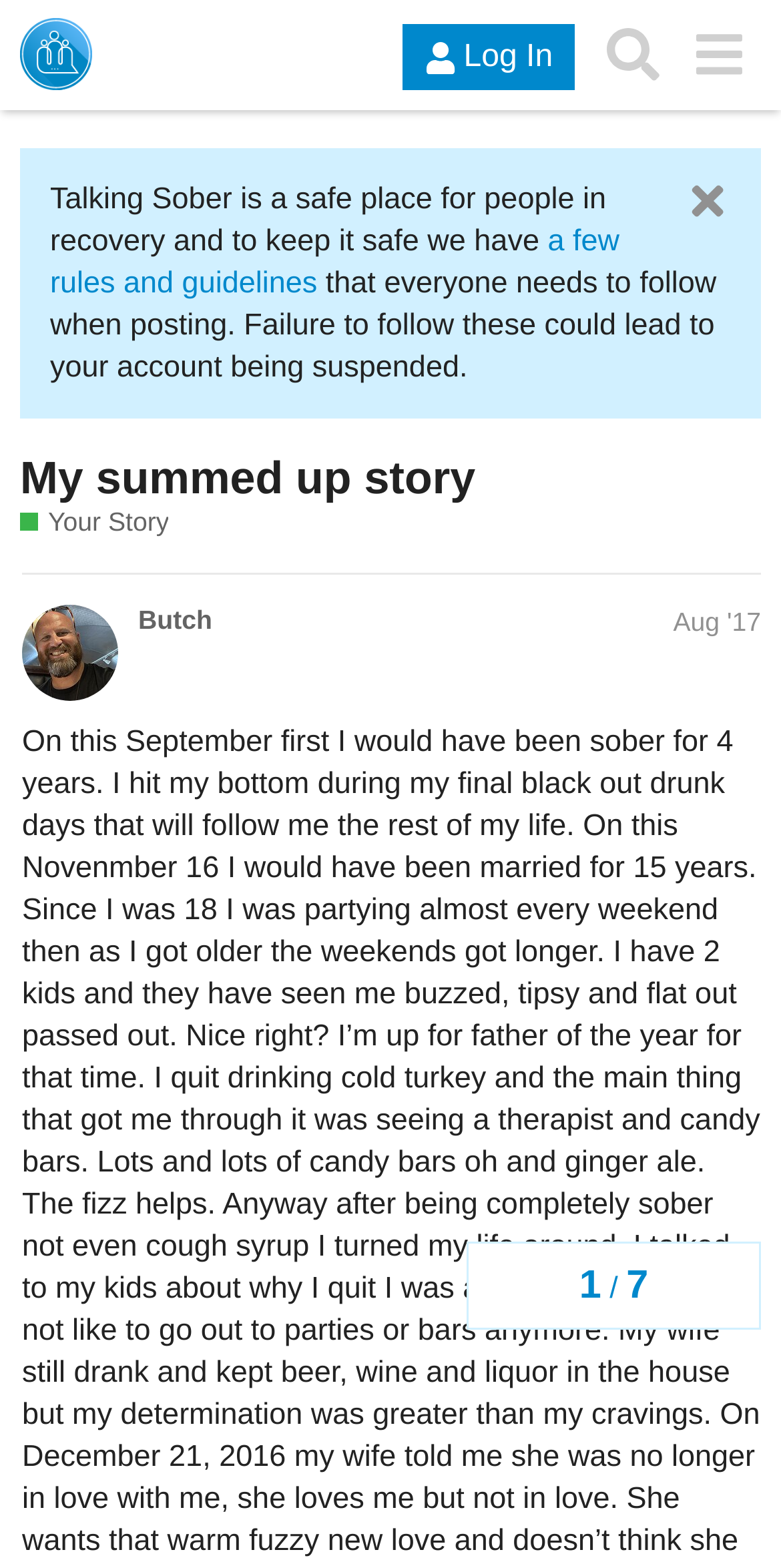Locate the bounding box coordinates of the area where you should click to accomplish the instruction: "Go to the Your Story page".

[0.026, 0.322, 0.217, 0.346]